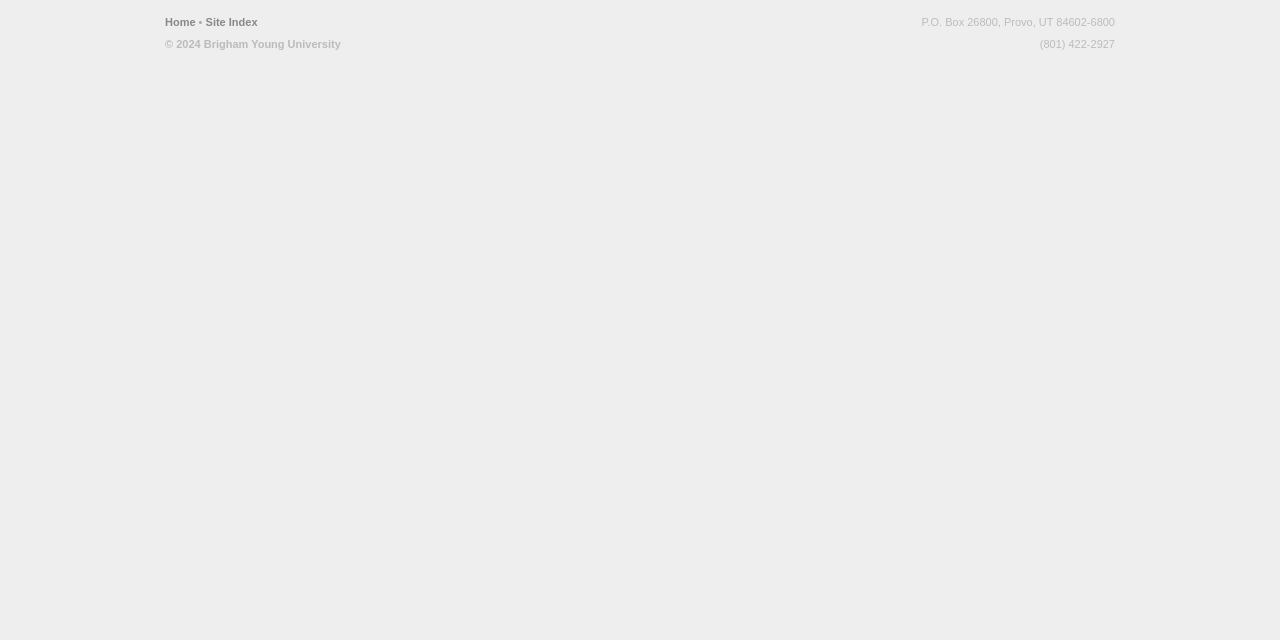Predict the bounding box of the UI element that fits this description: "Article Submission".

None